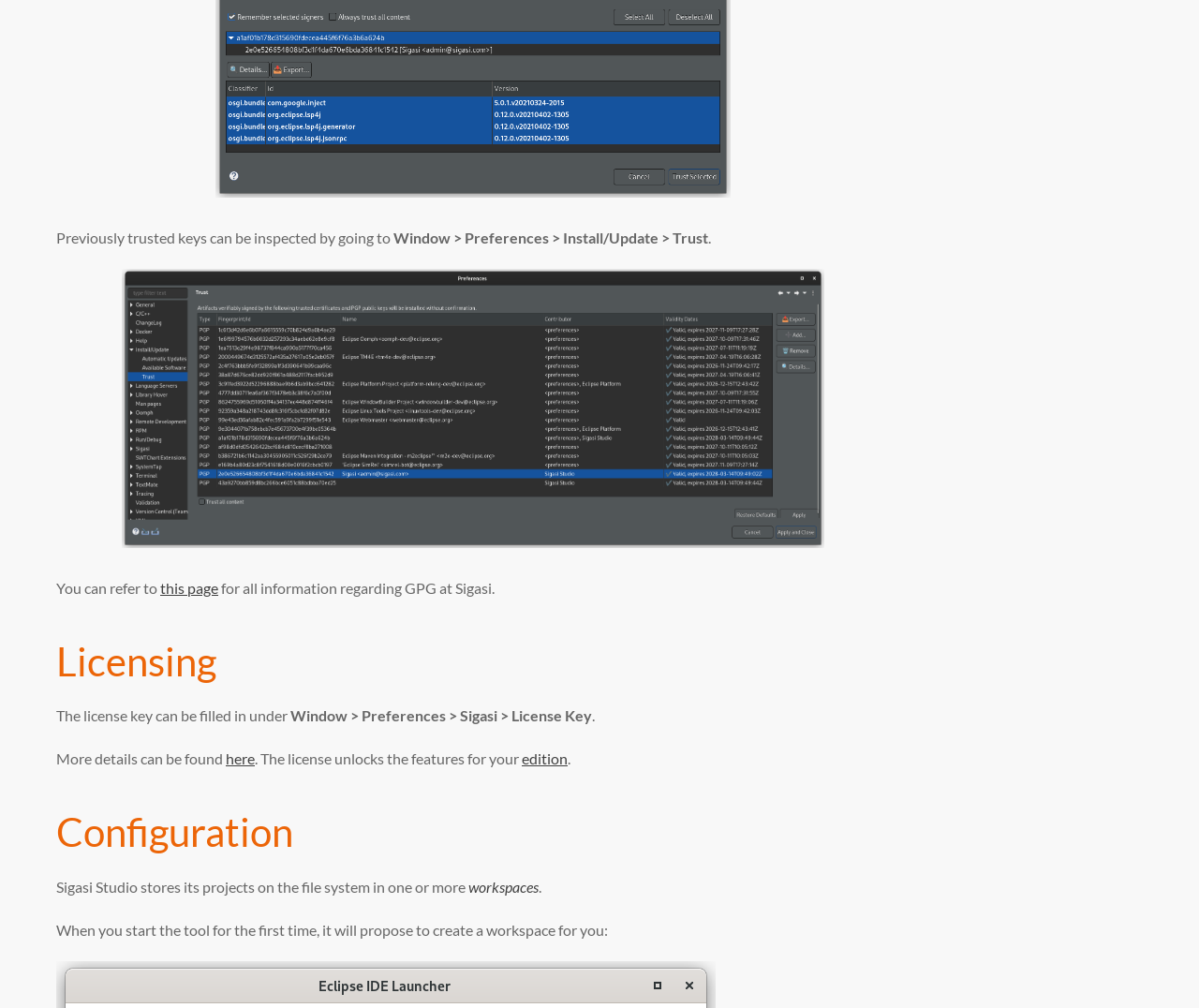Please identify the bounding box coordinates of the area that needs to be clicked to fulfill the following instruction: "Contact us via 'info@sigasi.com'."

[0.047, 0.311, 0.133, 0.329]